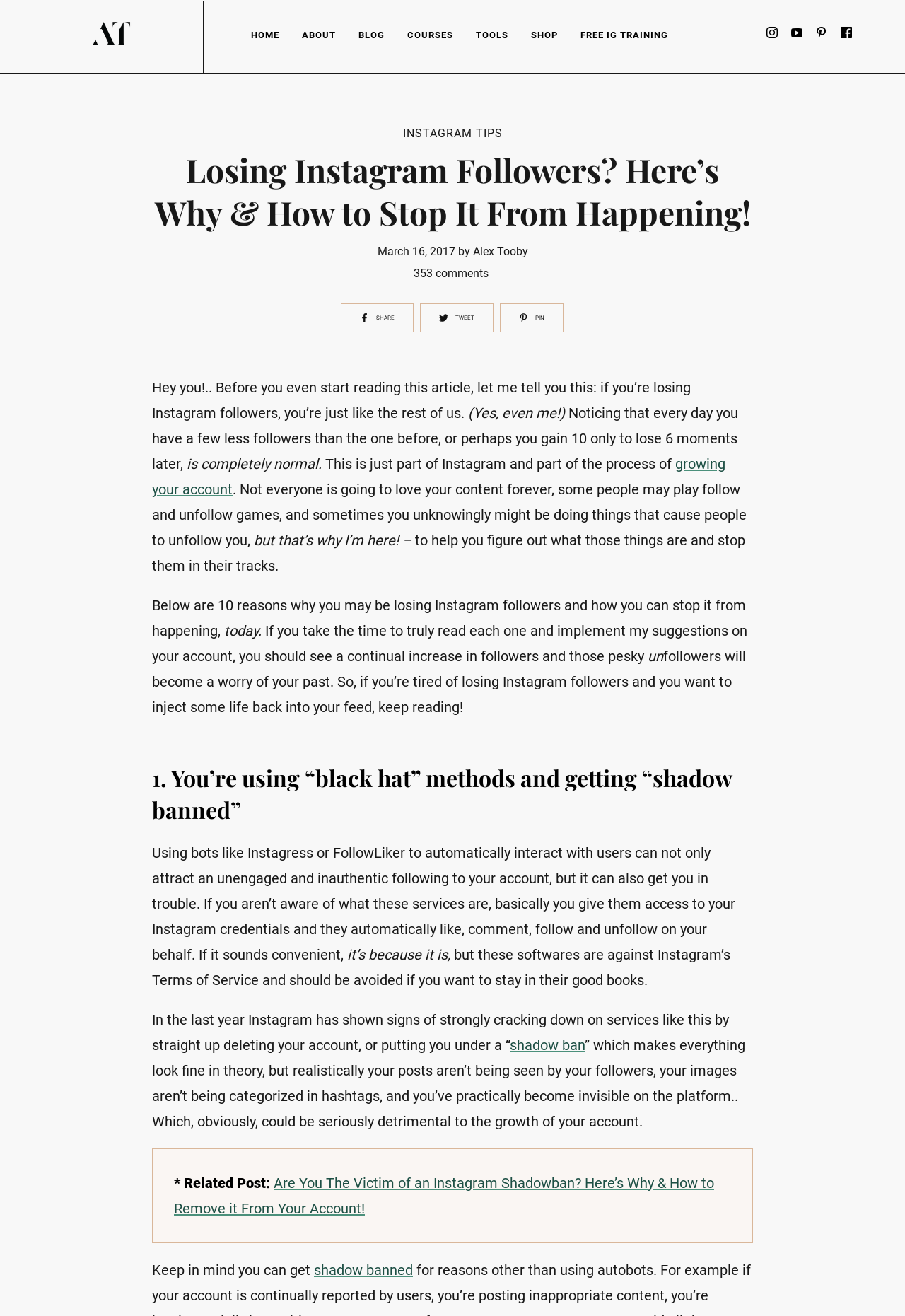Offer a meticulous description of the webpage's structure and content.

This webpage is about Instagram growth and provides tips on how to stop losing followers. At the top, there is a logo of Alex Tooby, a navigation menu with links to HOME, ABOUT, BLOG, COURSES, TOOLS, SHOP, and FREE IG TRAINING, and social media icons. Below the navigation menu, there is a heading that reads "Losing Instagram Followers? Here’s Why & How to Stop It From Happening!" followed by the date "March 16, 2017" and the author's name "Alex Tooby". 

The main content of the webpage is divided into sections, with the first section introducing the topic of losing Instagram followers and the importance of stopping it. The author shares their personal experience and assures the readers that they can help them figure out what's causing the problem and stop it. 

The next section is titled "1. You’re using “black hat” methods and getting “shadow banned”" and discusses the use of bots to automatically interact with users on Instagram. The author warns against using these services, which are against Instagram's Terms of Service, and explains the consequences of getting "shadow banned", including having posts not being seen by followers and becoming invisible on the platform.

Throughout the webpage, there are social media sharing links and a blockquote with a related post about Instagram shadowban. The overall content is informative and provides guidance on how to improve Instagram account growth.